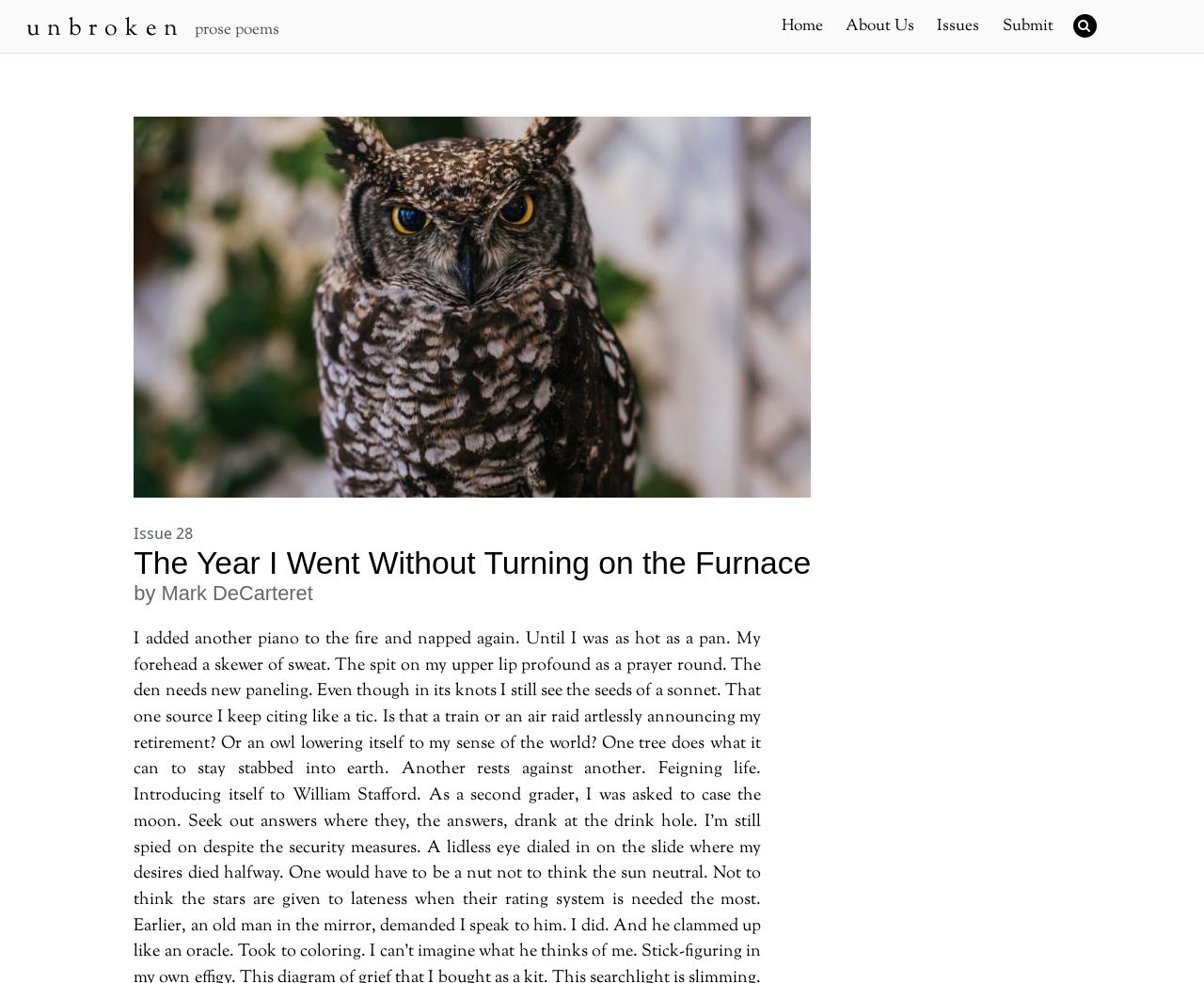Please answer the following question using a single word or phrase: 
What is the current issue of the prose poetry journal?

Issue 28